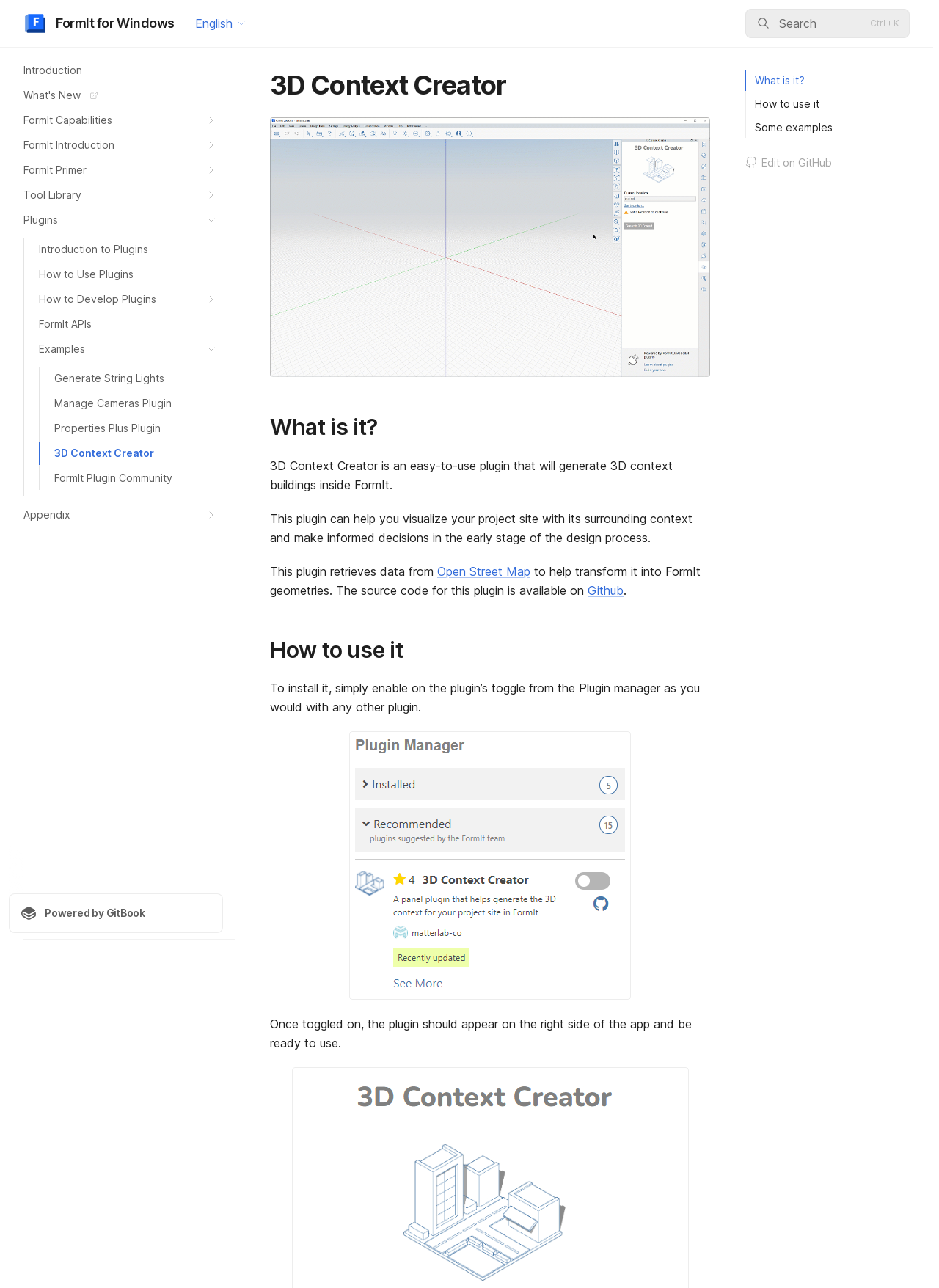Using the image as a reference, answer the following question in as much detail as possible:
Where does the plugin retrieve data from?

The plugin retrieves data from Open Street Map to help transform it into FormIt geometries, which is mentioned in the description of the 3D Context Creator plugin.